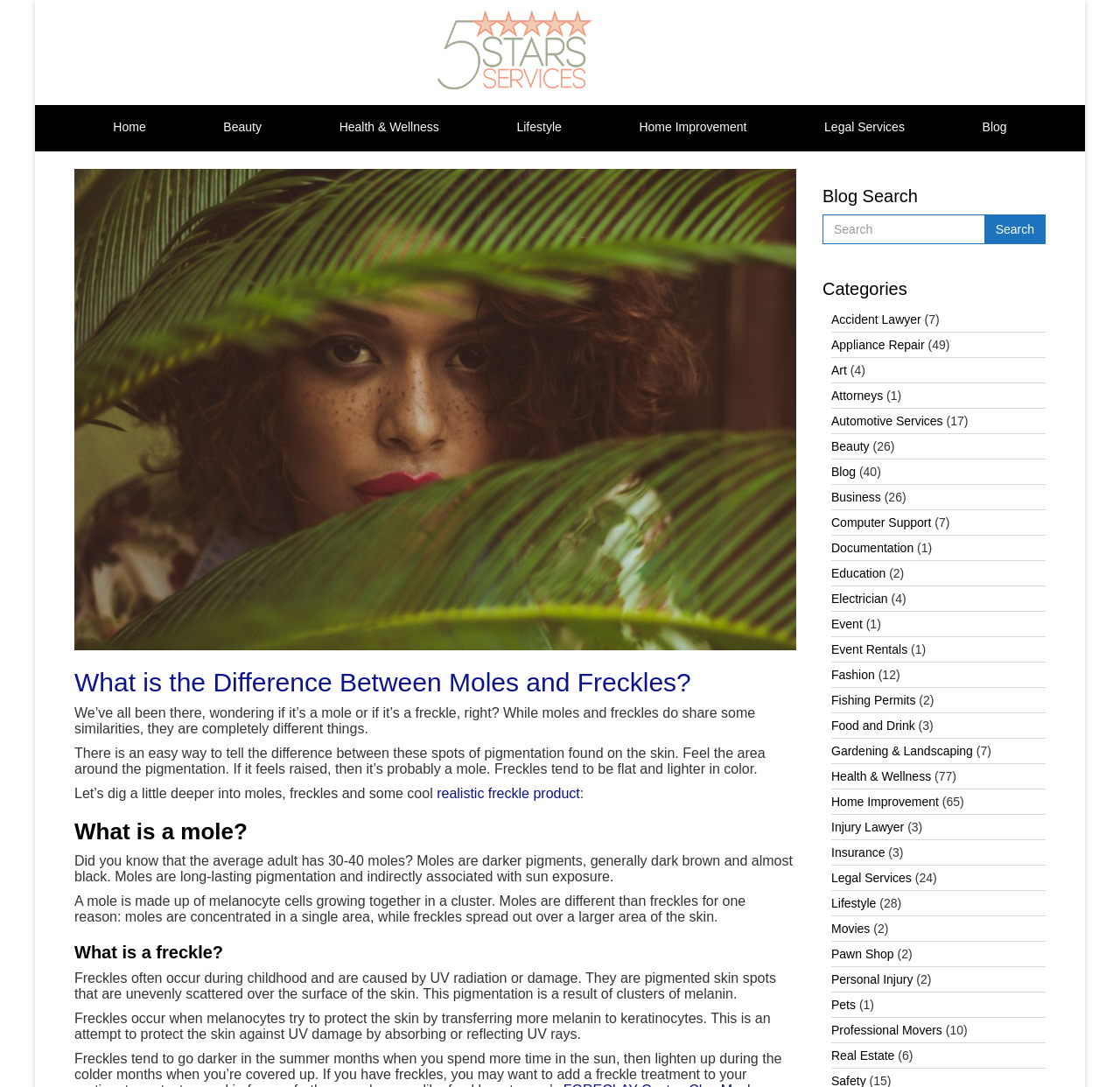Please identify the bounding box coordinates of the clickable element to fulfill the following instruction: "Search for a blog post". The coordinates should be four float numbers between 0 and 1, i.e., [left, top, right, bottom].

[0.734, 0.197, 0.879, 0.225]